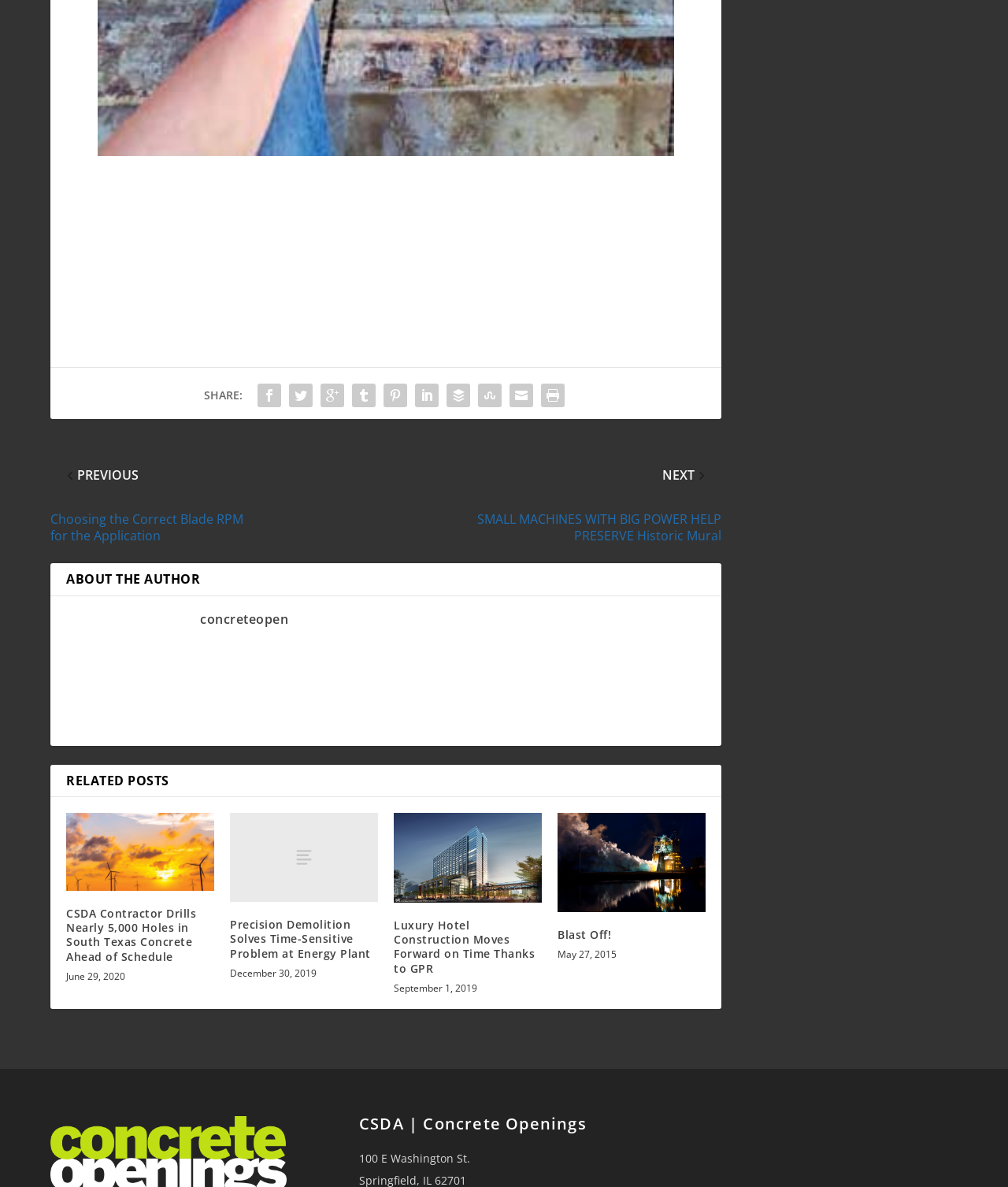Respond with a single word or phrase:
What is the author's website name?

concreteopen